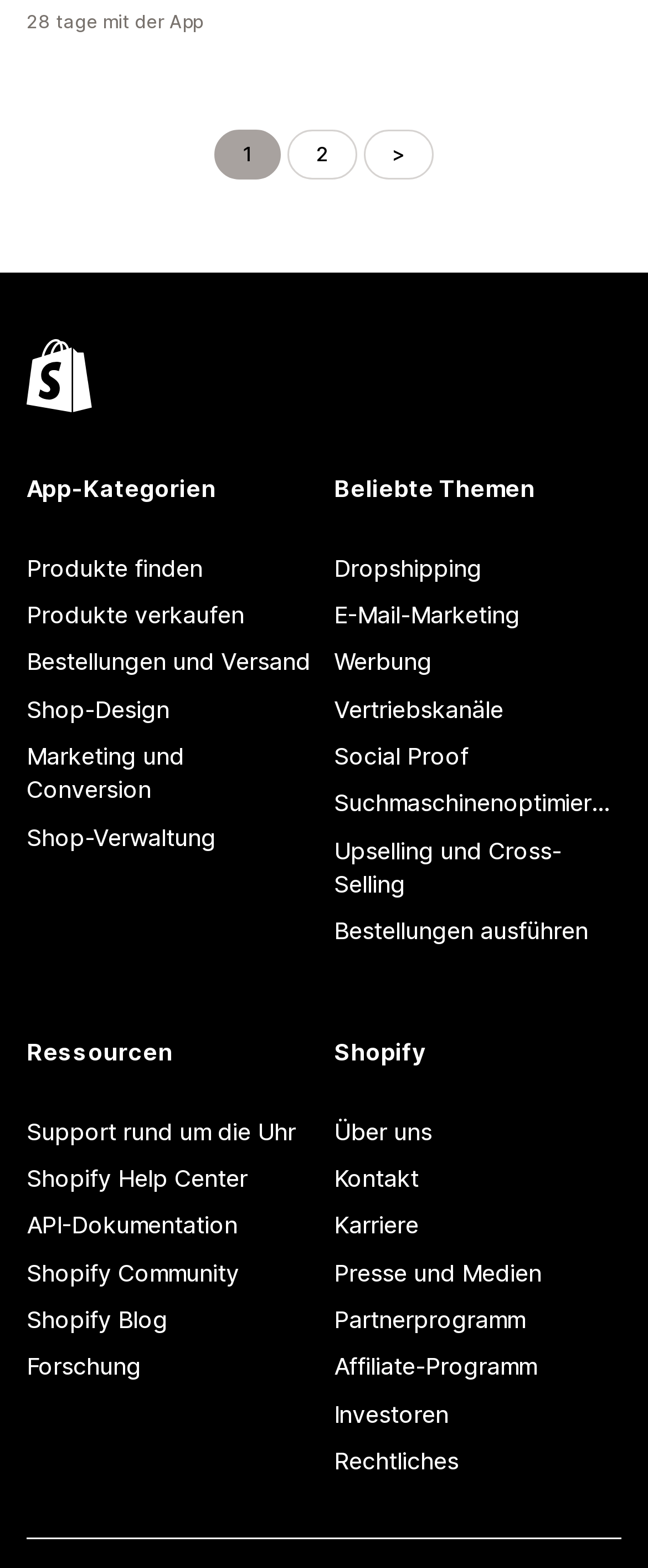Locate the bounding box coordinates of the element that should be clicked to execute the following instruction: "Go to page 2".

[0.444, 0.082, 0.551, 0.114]